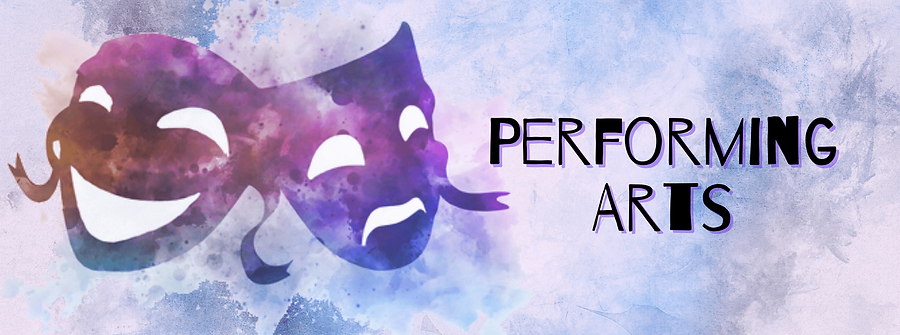What font style is used for the text 'PERFORMING ARTS'?
Answer the question with just one word or phrase using the image.

Bold and modern